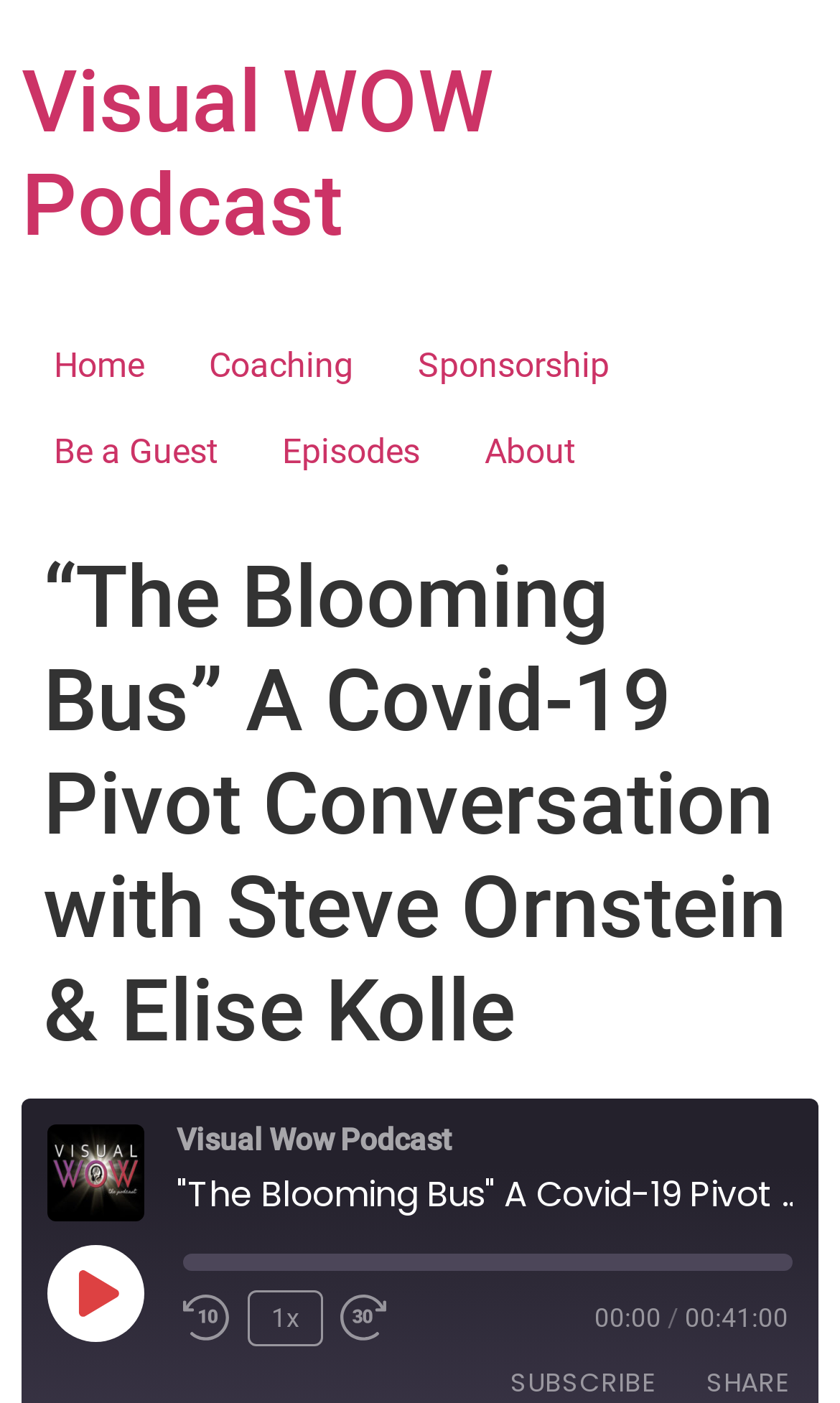Identify the bounding box coordinates for the UI element described by the following text: "Fast Forward 30 seconds". Provide the coordinates as four float numbers between 0 and 1, in the format [left, top, right, bottom].

[0.405, 0.922, 0.487, 0.956]